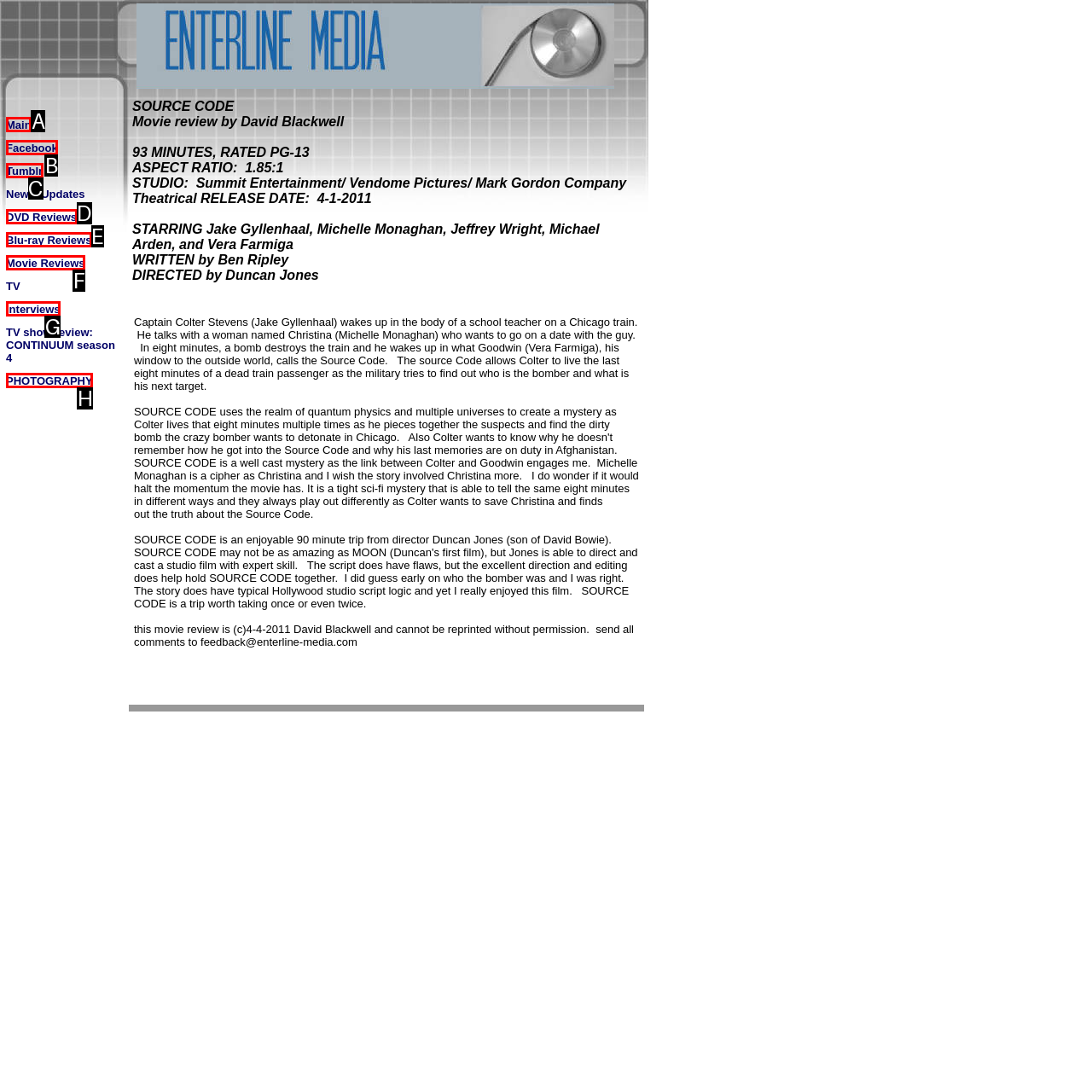Select the appropriate option that fits: DVD Reviews
Reply with the letter of the correct choice.

D